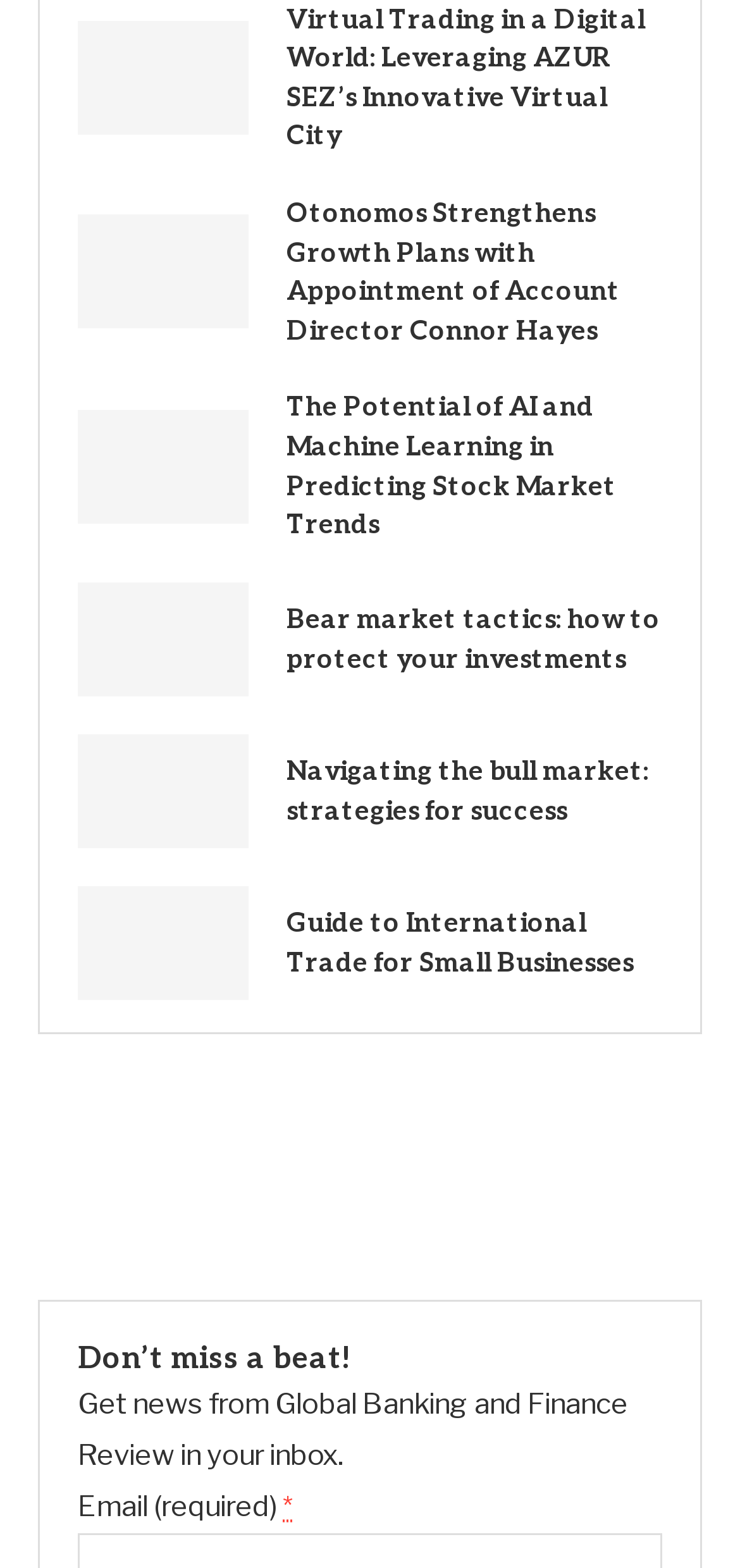What is the purpose of the form at the bottom of the page? Observe the screenshot and provide a one-word or short phrase answer.

To subscribe to a newsletter